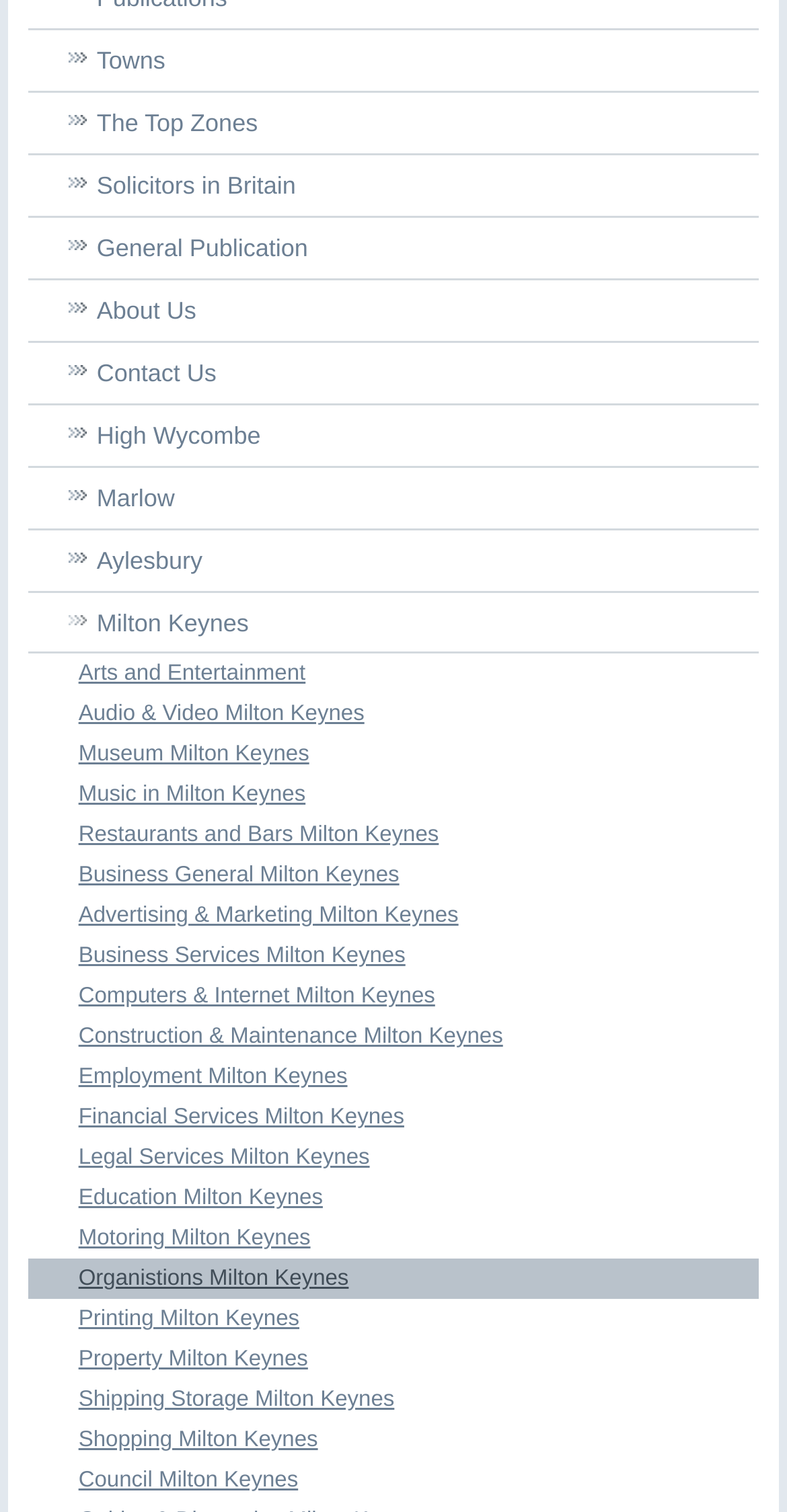Give a concise answer using one word or a phrase to the following question:
How many links are there under the topic 'Business General Milton Keynes'?

1